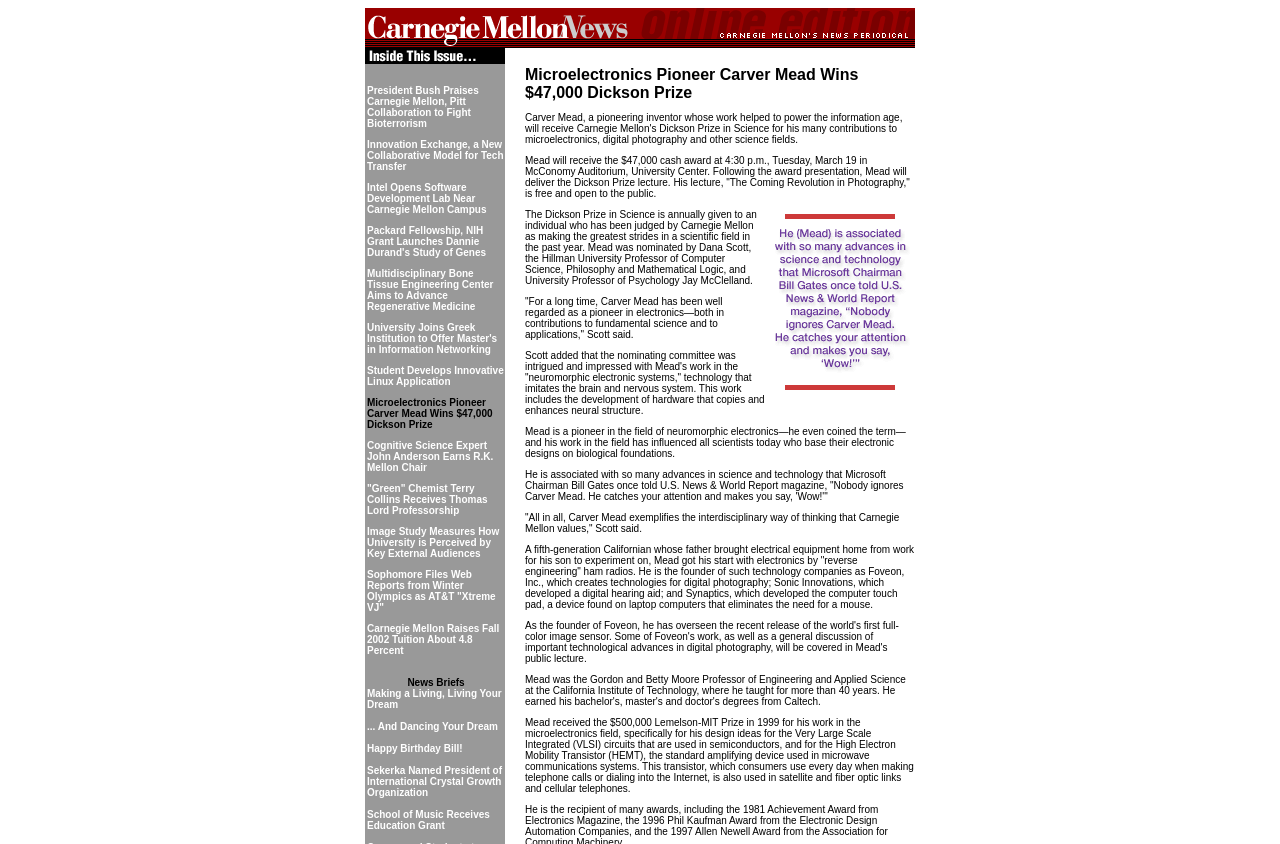Please find the bounding box coordinates of the section that needs to be clicked to achieve this instruction: "View 'Image Study Measures How University is Perceived by Key External Audiences'".

[0.287, 0.623, 0.39, 0.662]